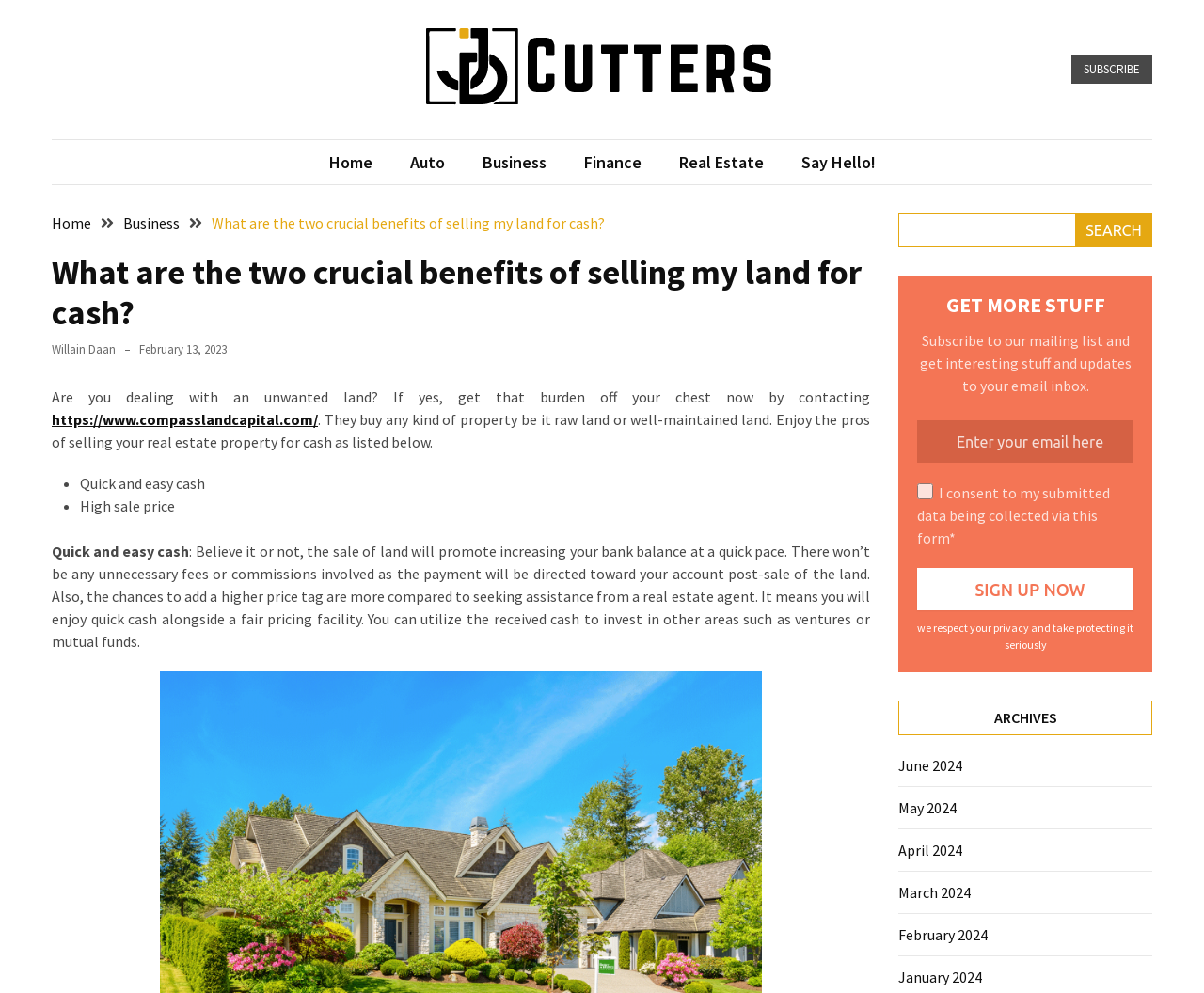Please indicate the bounding box coordinates of the element's region to be clicked to achieve the instruction: "Visit 'Real Estate'". Provide the coordinates as four float numbers between 0 and 1, i.e., [left, top, right, bottom].

[0.548, 0.151, 0.65, 0.176]